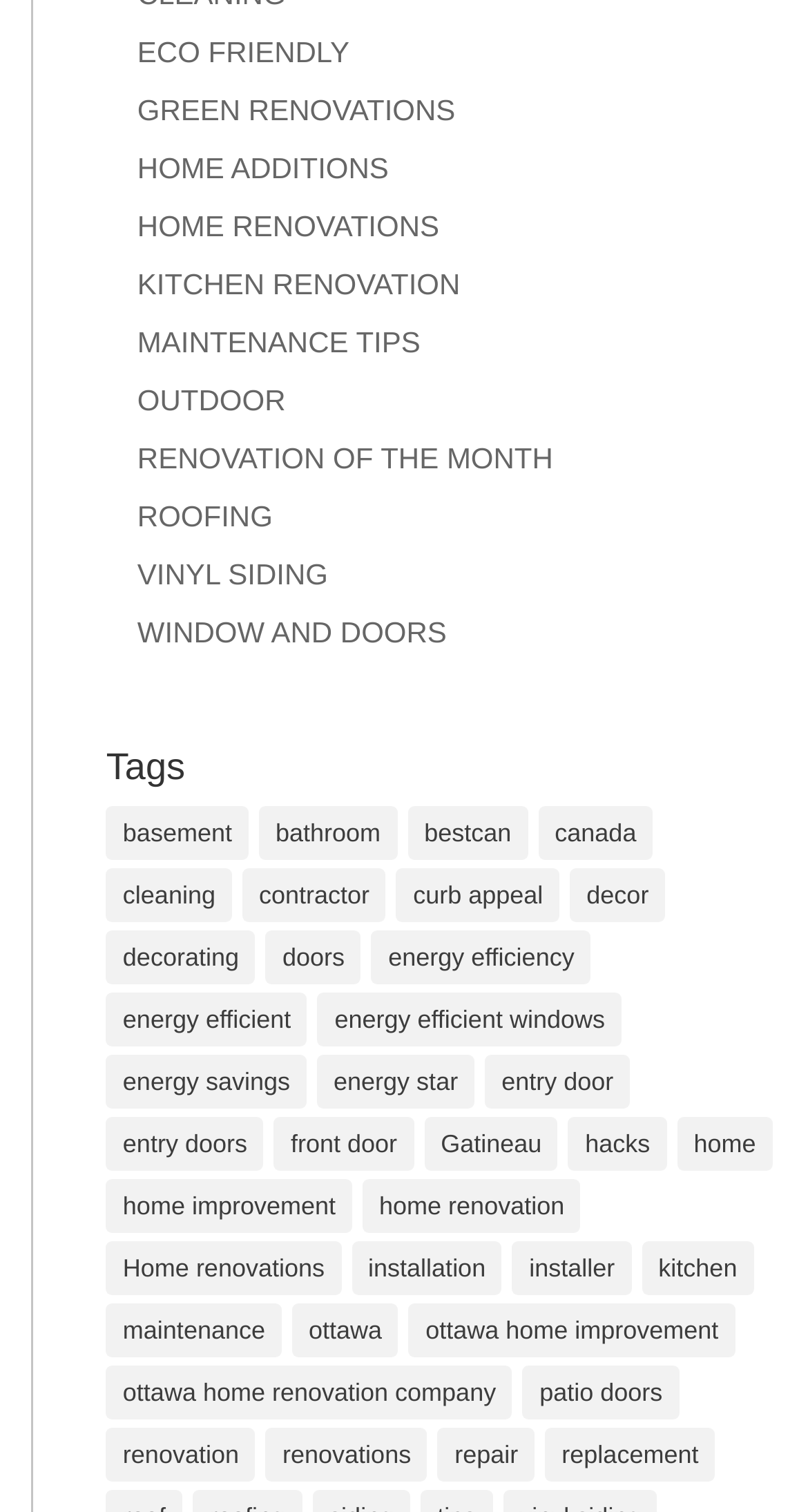Locate the bounding box coordinates of the UI element described by: "Renovation of the Month". The bounding box coordinates should consist of four float numbers between 0 and 1, i.e., [left, top, right, bottom].

[0.17, 0.292, 0.684, 0.314]